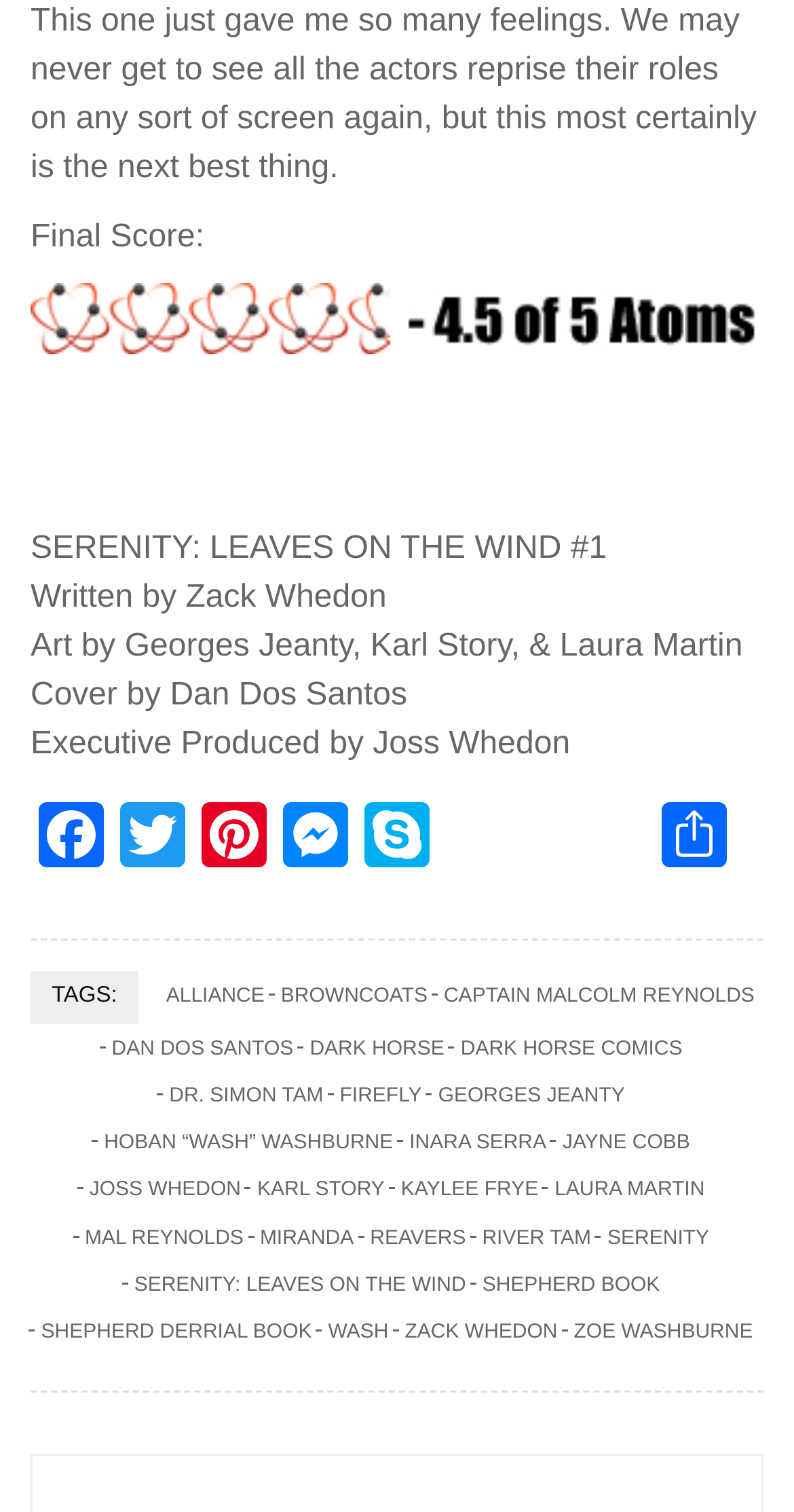Locate the UI element described as follows: "Hoban “Wash” Washburne". Return the bounding box coordinates as four float numbers between 0 and 1 in the order [left, top, right, bottom].

[0.123, 0.698, 0.503, 0.725]